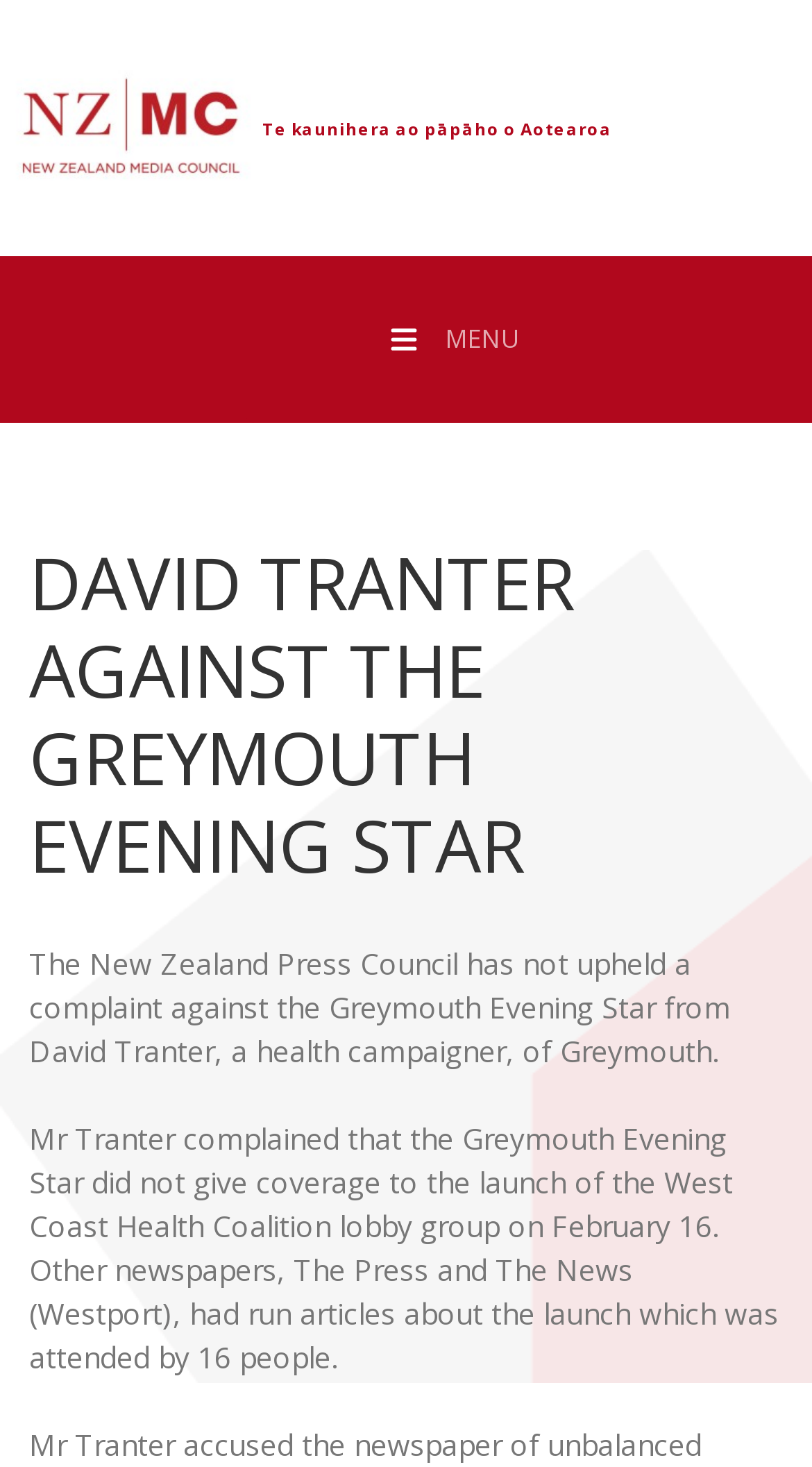Please provide a comprehensive answer to the question below using the information from the image: What is the name of the complainant?

The name of the complainant can be found in the heading of the webpage, which is 'DAVID TRANTER AGAINST THE GREYMOUTH EVENING STAR'. This heading is located at the top of the webpage, with a bounding box of [0.036, 0.368, 0.964, 0.606].